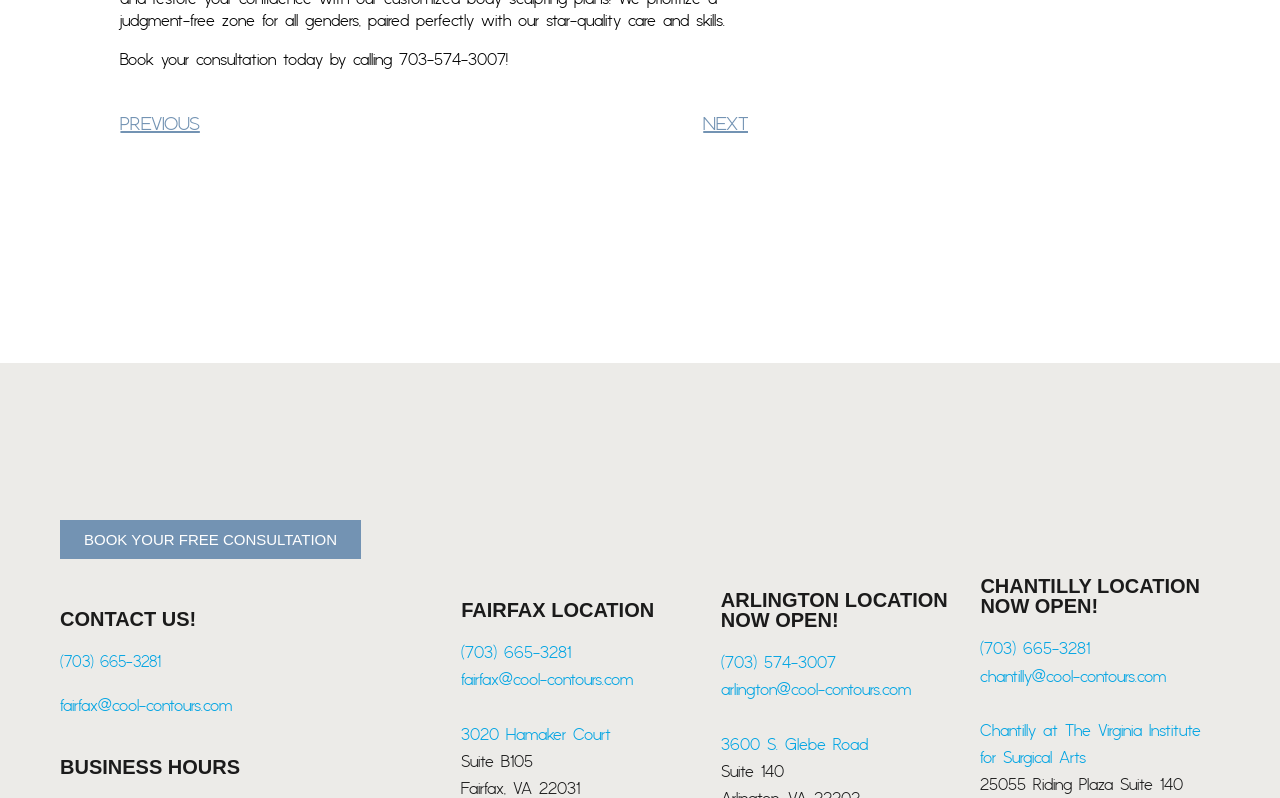Identify the bounding box coordinates of the region that should be clicked to execute the following instruction: "Click the 'BOOK YOUR FREE CONSULTATION' link".

[0.047, 0.652, 0.282, 0.7]